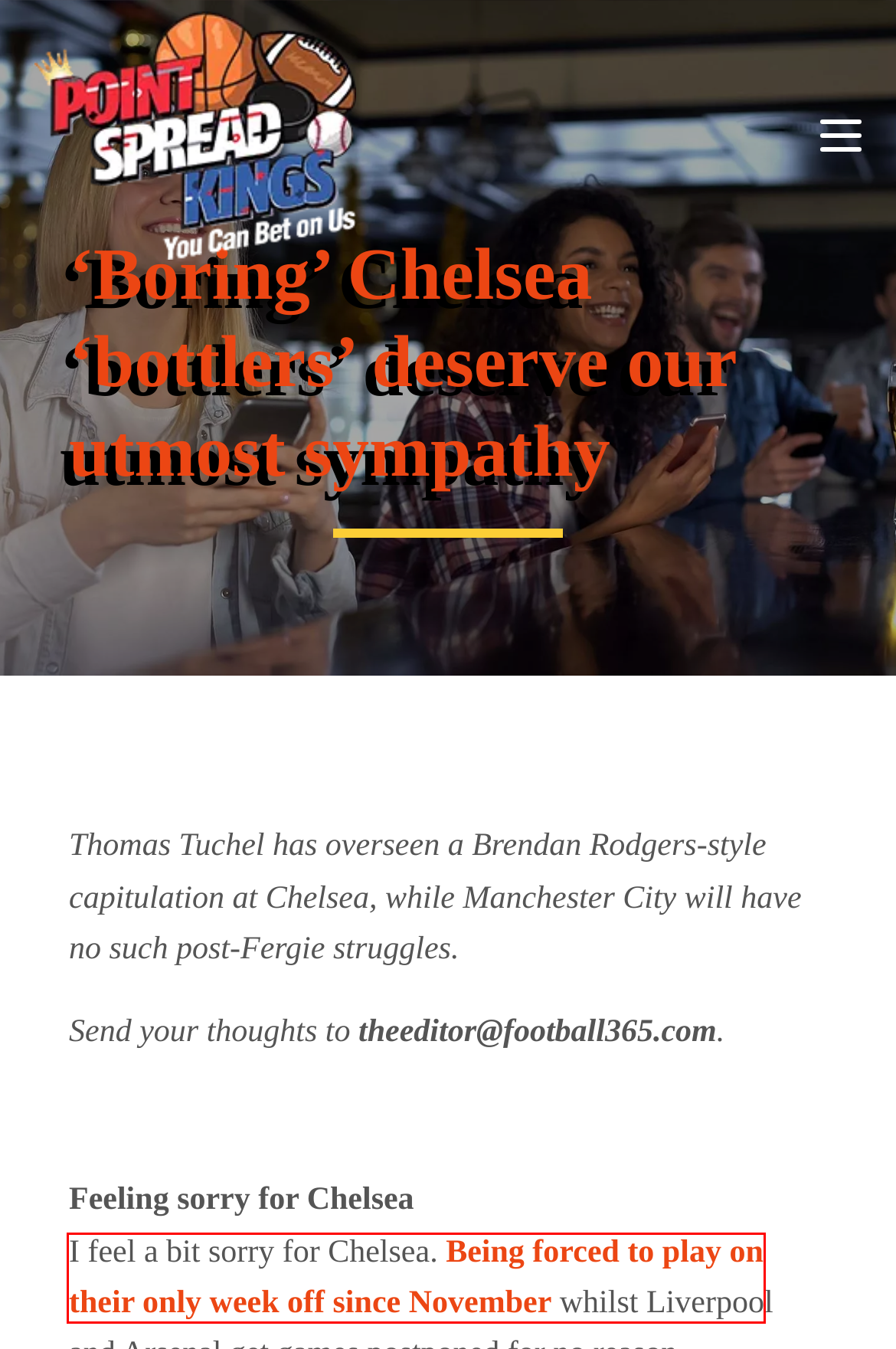Examine the screenshot of a webpage with a red bounding box around an element. Then, select the webpage description that best represents the new page after clicking the highlighted element. Here are the descriptions:
A. Impressive Brighton draw out Chelsea's frailties once more - Football365
B. Football365 - Football news, transfers, tables, stats, fixtures and results
C. 'Give Everton job to Wayne Rooney because he's Scouse and famous'
D. Chelsea and Tuchel have bottled title race - they should have followed Liverpool, Arsenal lead
E. Guardiola leaving Man City might have Fergie effect so rivals should plan for 2025
F. Contact Us - Point Spread Kings
G. Manchester City are entertaining the only people who matter to their club
H. Home - Point Spread Kings

A